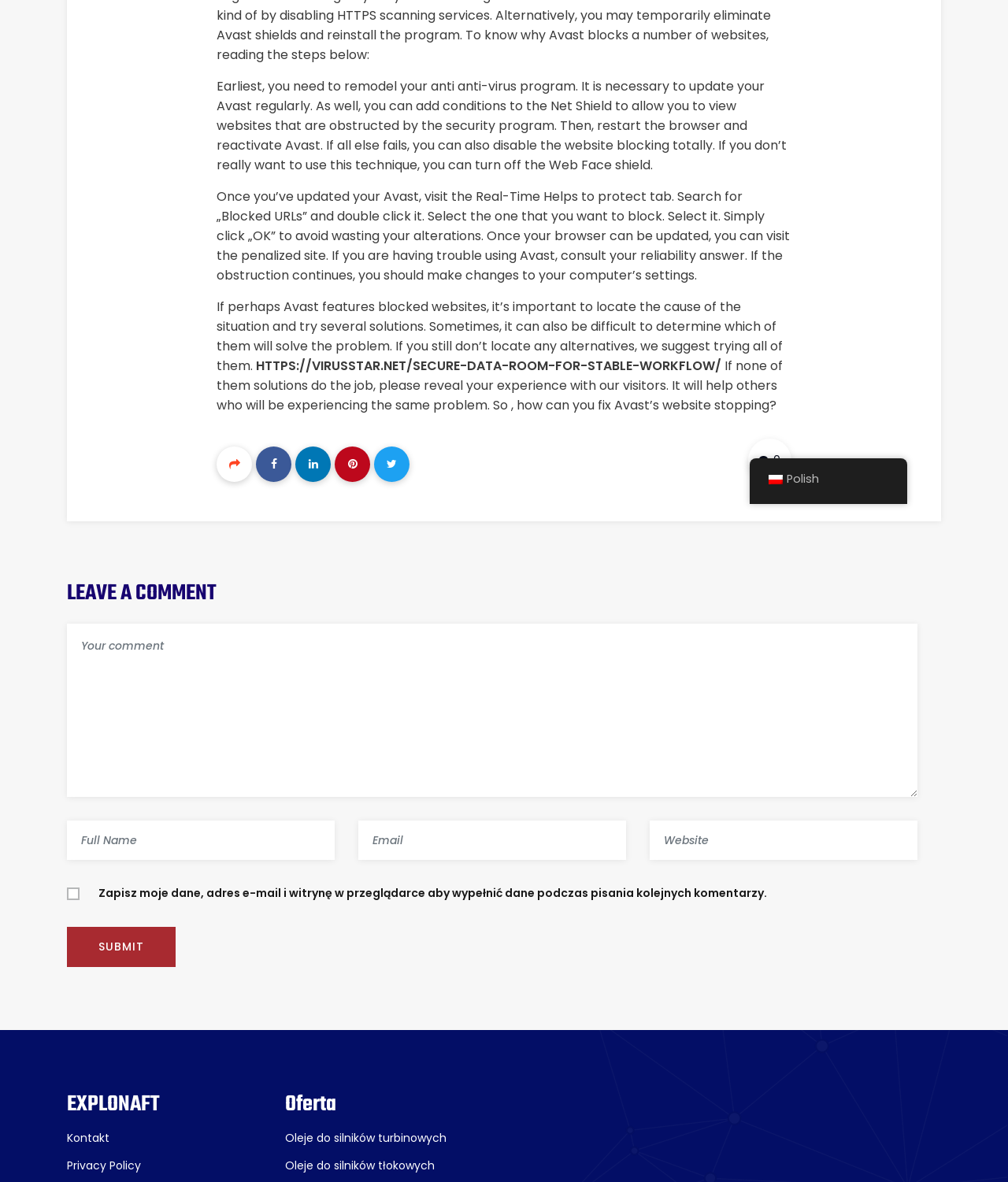Please find the bounding box coordinates in the format (top-left x, top-left y, bottom-right x, bottom-right y) for the given element description. Ensure the coordinates are floating point numbers between 0 and 1. Description: name="url" placeholder="Website"

[0.645, 0.694, 0.91, 0.728]